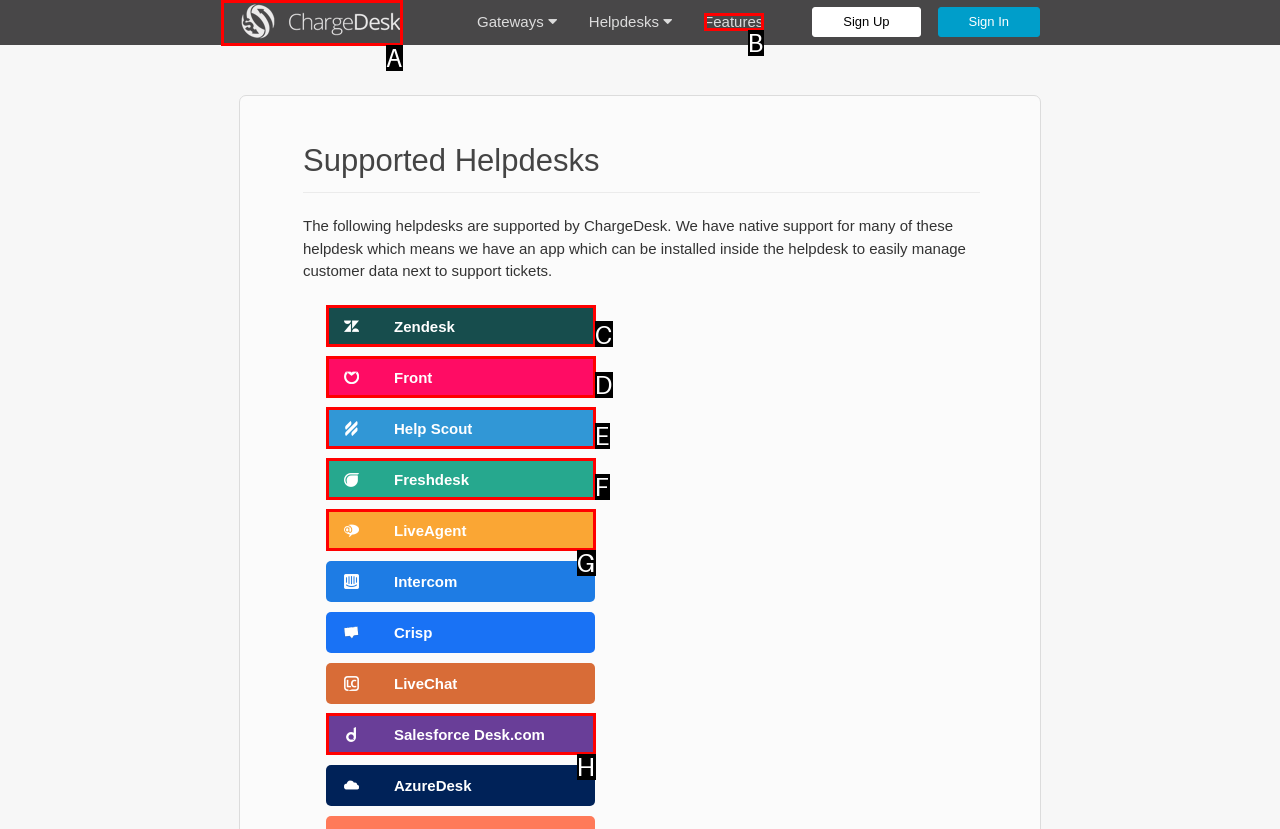Tell me which one HTML element I should click to complete the following task: Learn about Zendesk support Answer with the option's letter from the given choices directly.

C